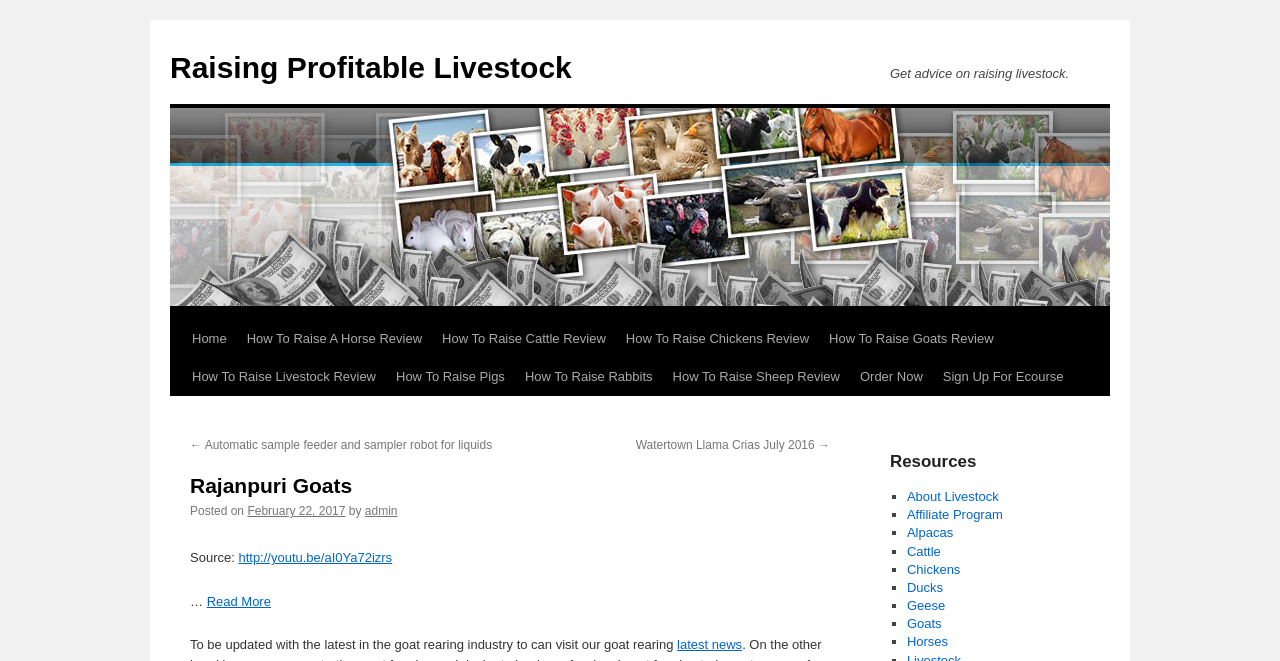Identify the bounding box coordinates for the element that needs to be clicked to fulfill this instruction: "Visit the YouTube video source". Provide the coordinates in the format of four float numbers between 0 and 1: [left, top, right, bottom].

[0.186, 0.833, 0.306, 0.855]